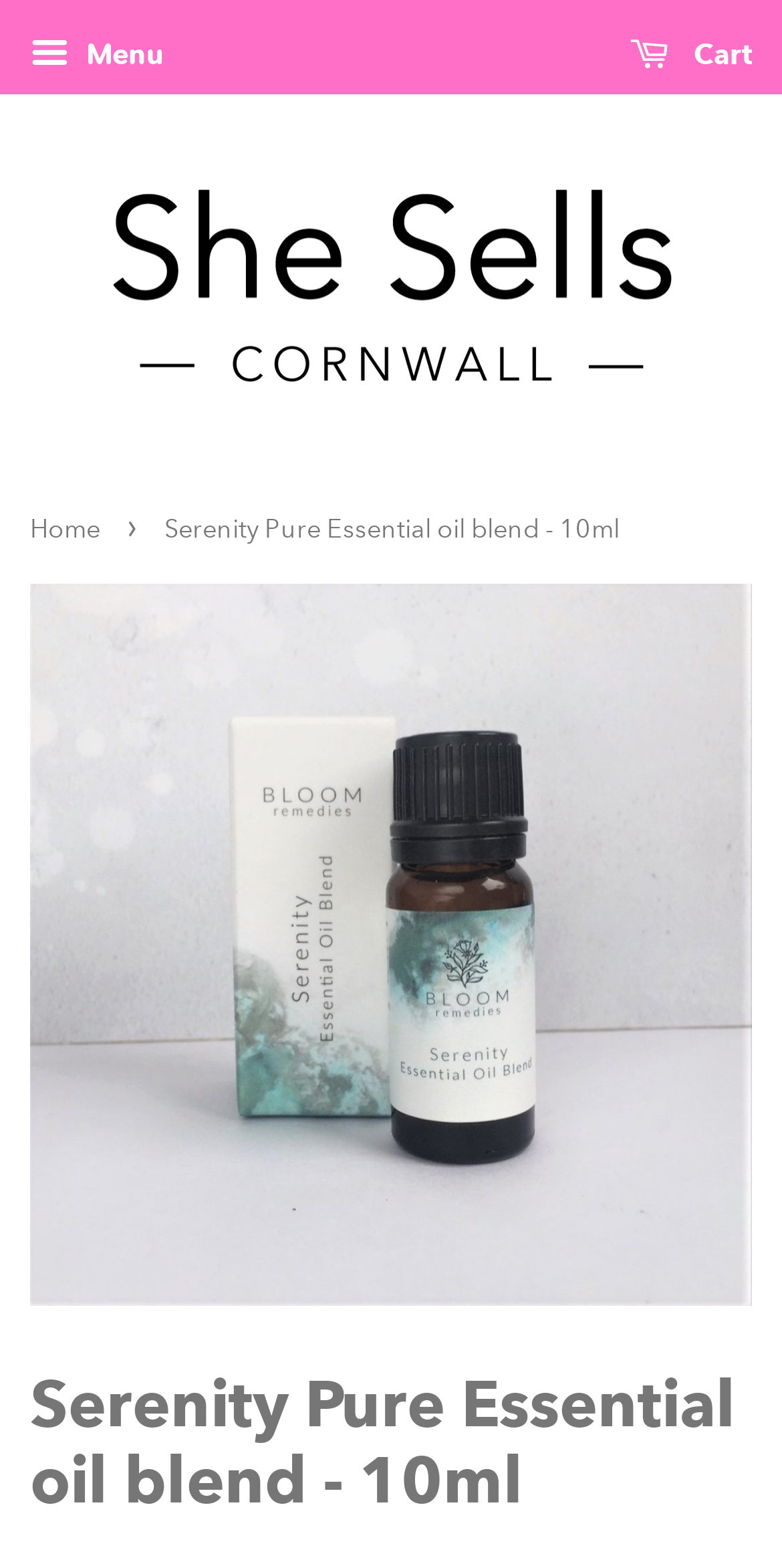Please determine the heading text of this webpage.

Serenity Pure Essential oil blend - 10ml